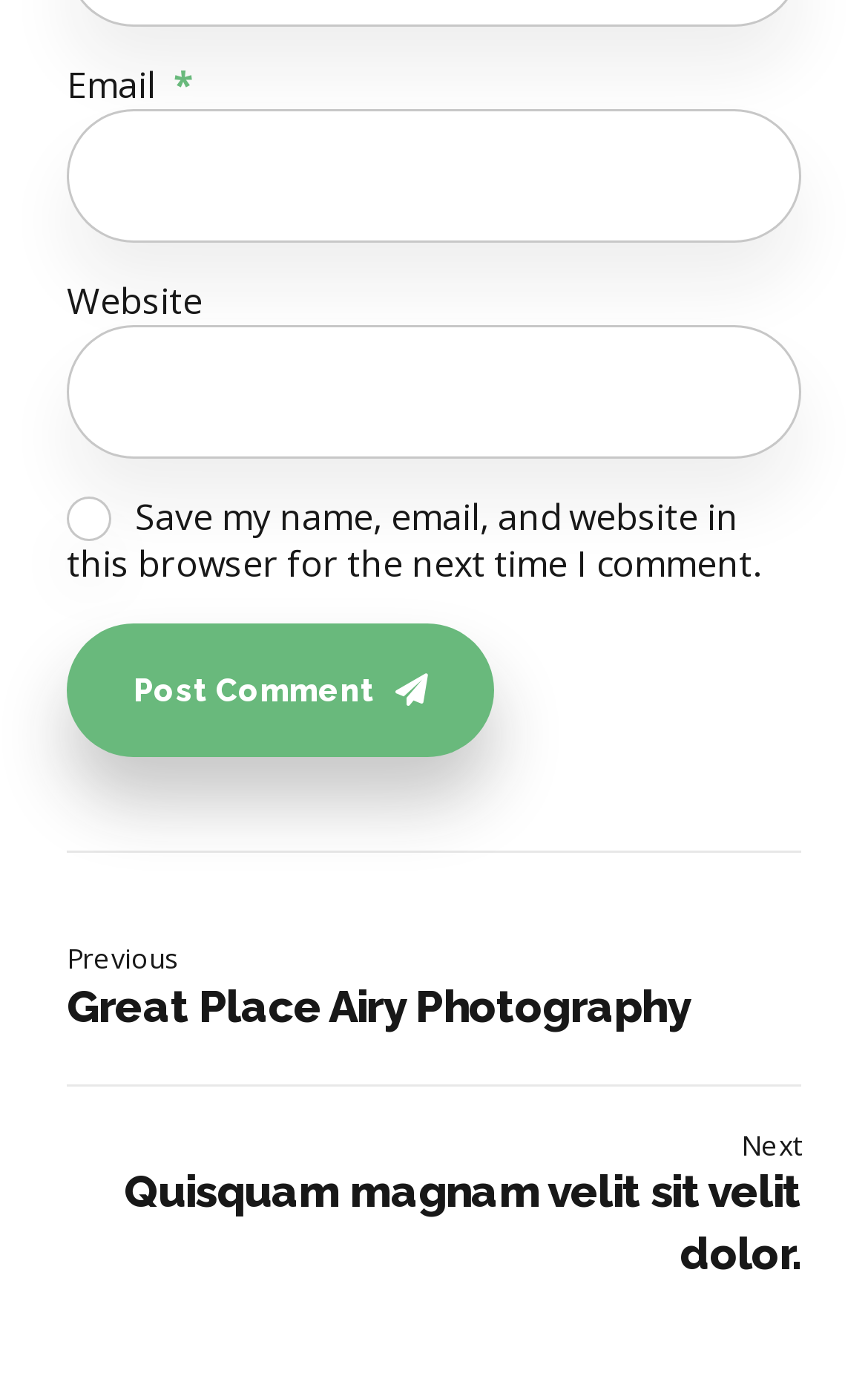Carefully examine the image and provide an in-depth answer to the question: What is the text of the button?

The button element has an OCR text ' Post Comment' which indicates that the button's text is 'Post Comment'.